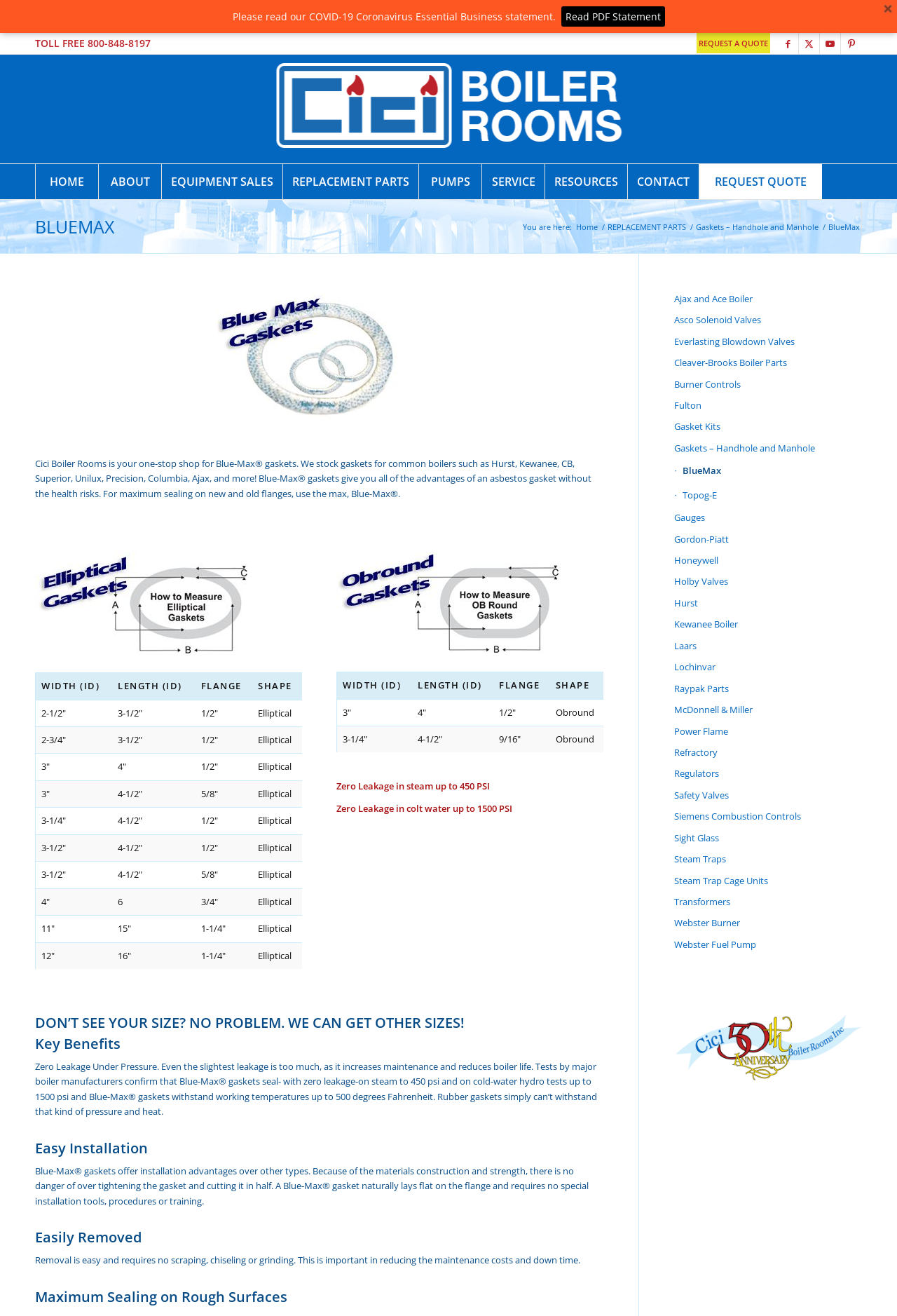Please determine the bounding box coordinates of the area that needs to be clicked to complete this task: 'Request a quote'. The coordinates must be four float numbers between 0 and 1, formatted as [left, top, right, bottom].

[0.777, 0.025, 0.859, 0.04]